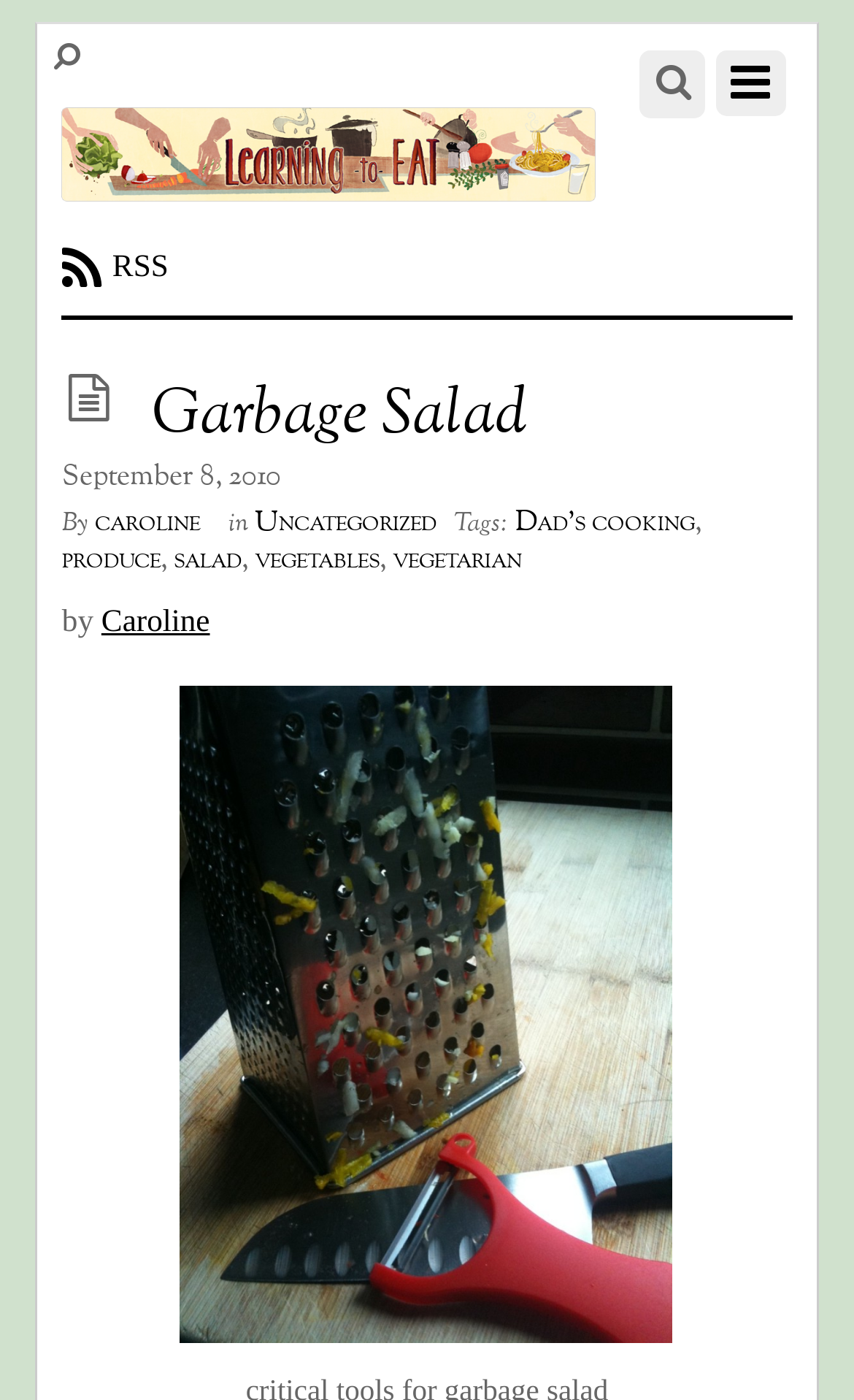Create an elaborate caption that covers all aspects of the webpage.

The webpage is about "Garbage Salad – Learning to Eat". At the top left, there is a link "Learing to Eat" accompanied by an image with the same name. Next to it, there is a small link "\uf09e RSS". 

On the top right, there is a search textbox labeled "Search". Below the search box, the title "Garbage Salad" is prominently displayed, with a link to the same name. The title is followed by a timestamp "September 8, 2010". 

The author's name "caroline" is mentioned, along with a category "Uncategorized". There are several tags listed, including "Dad's cooking", "produce", "salad", "vegetables", and "vegetarian", separated by commas. 

At the bottom of the page, there is a section with the author's name "Caroline" again, followed by a link to an unknown page. This section also contains an image.